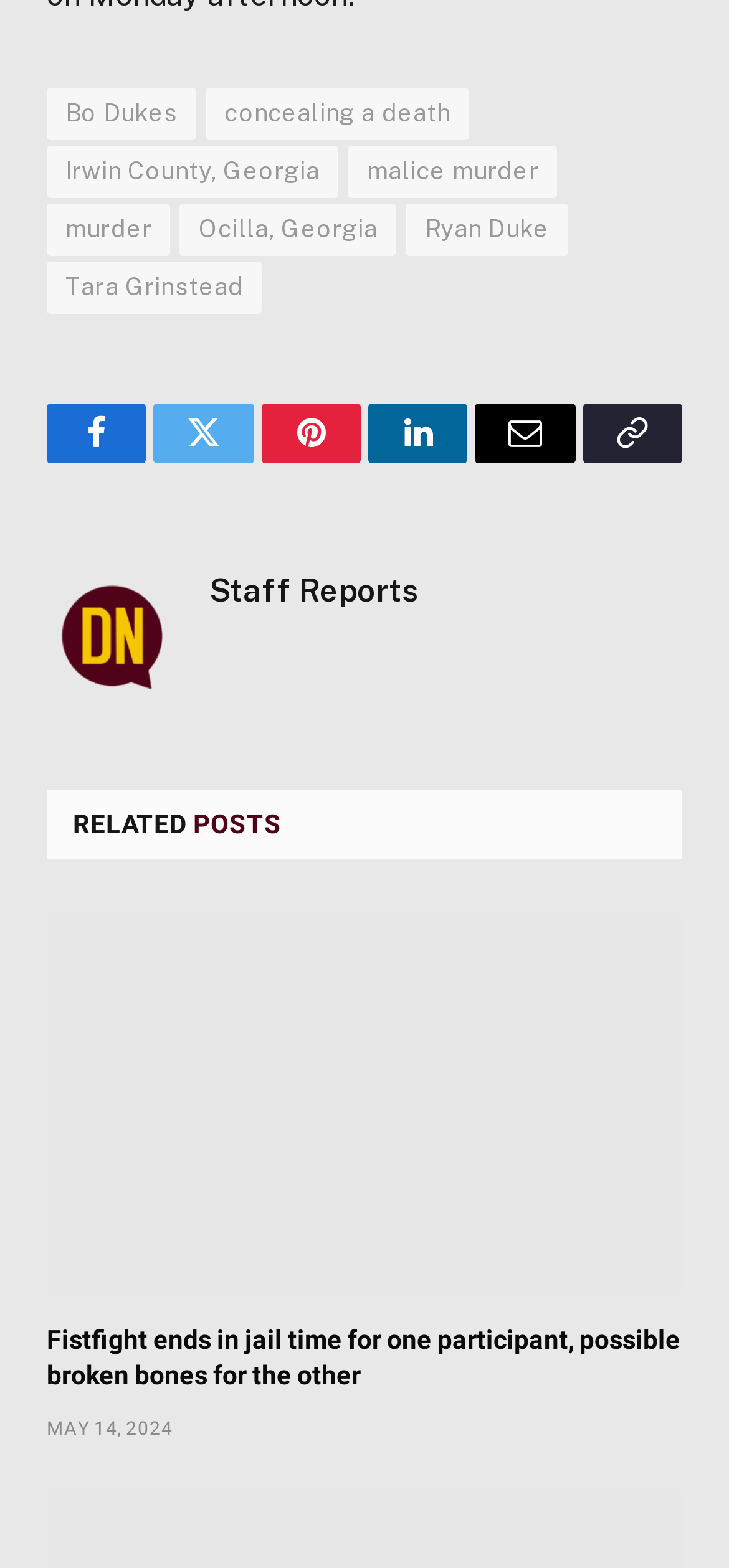How many links are available in the first section?
Use the image to answer the question with a single word or phrase.

6